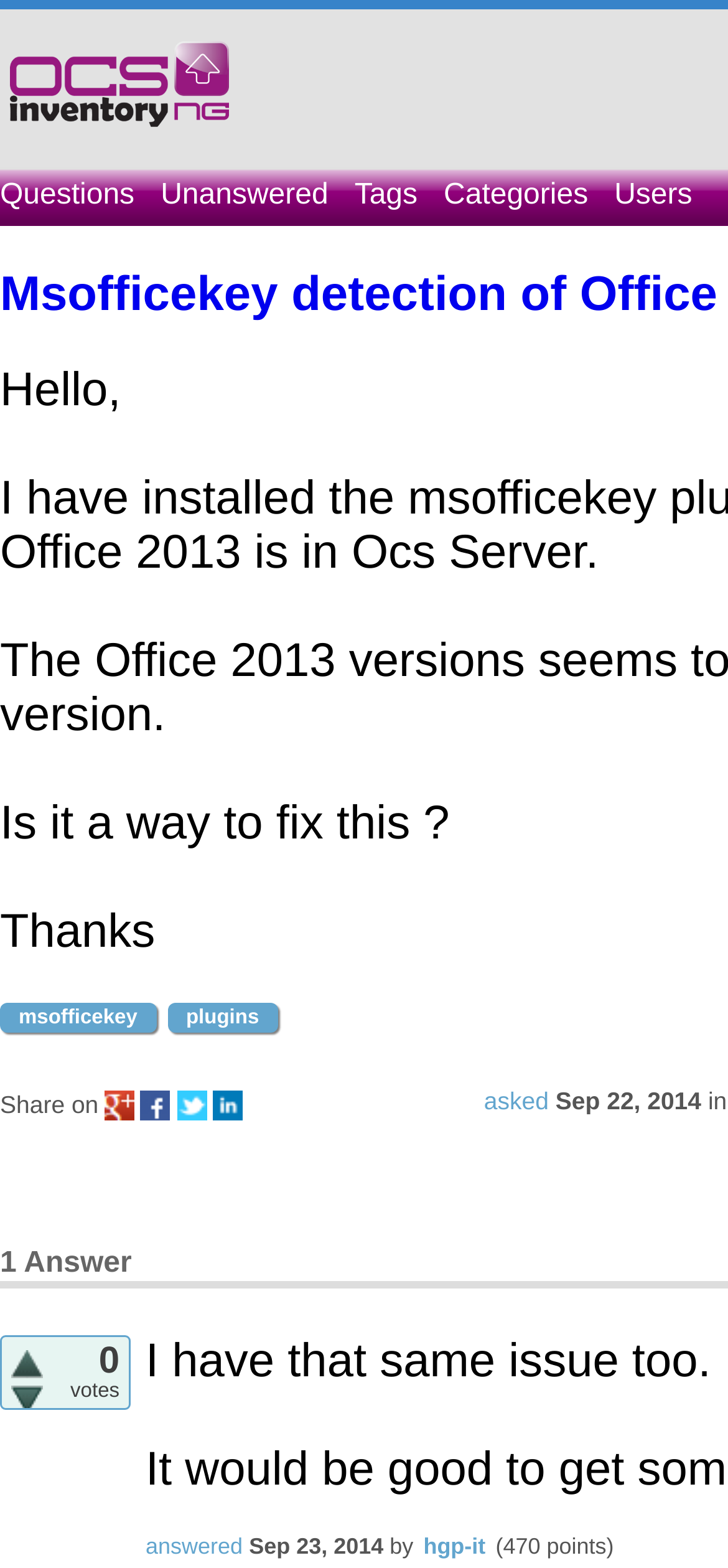Please respond to the question with a concise word or phrase:
What is the problem described in the question?

Office 2013 not detected